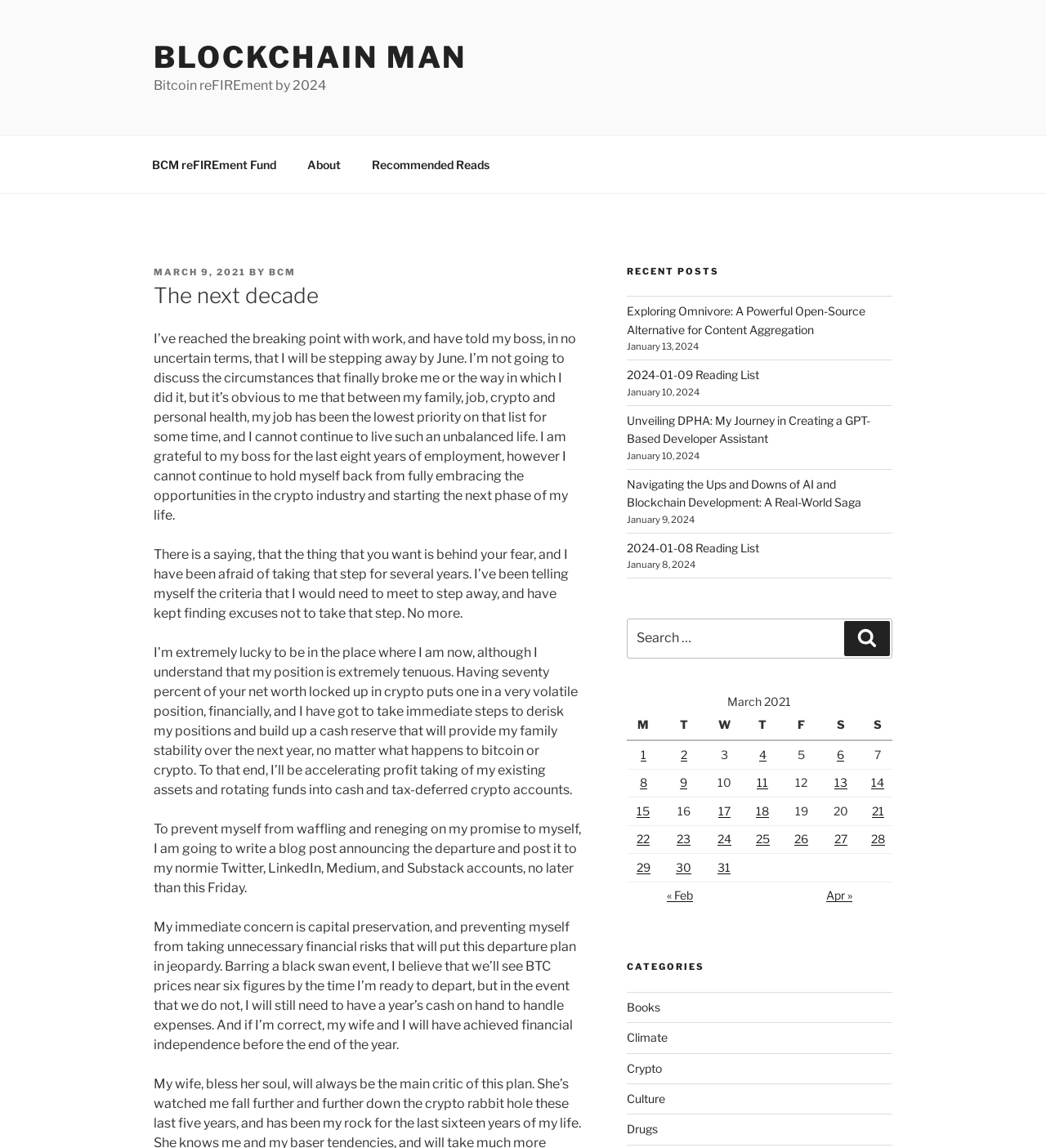What is the format of the 'Recent Posts' section?
Based on the image, give a concise answer in the form of a single word or short phrase.

List of links